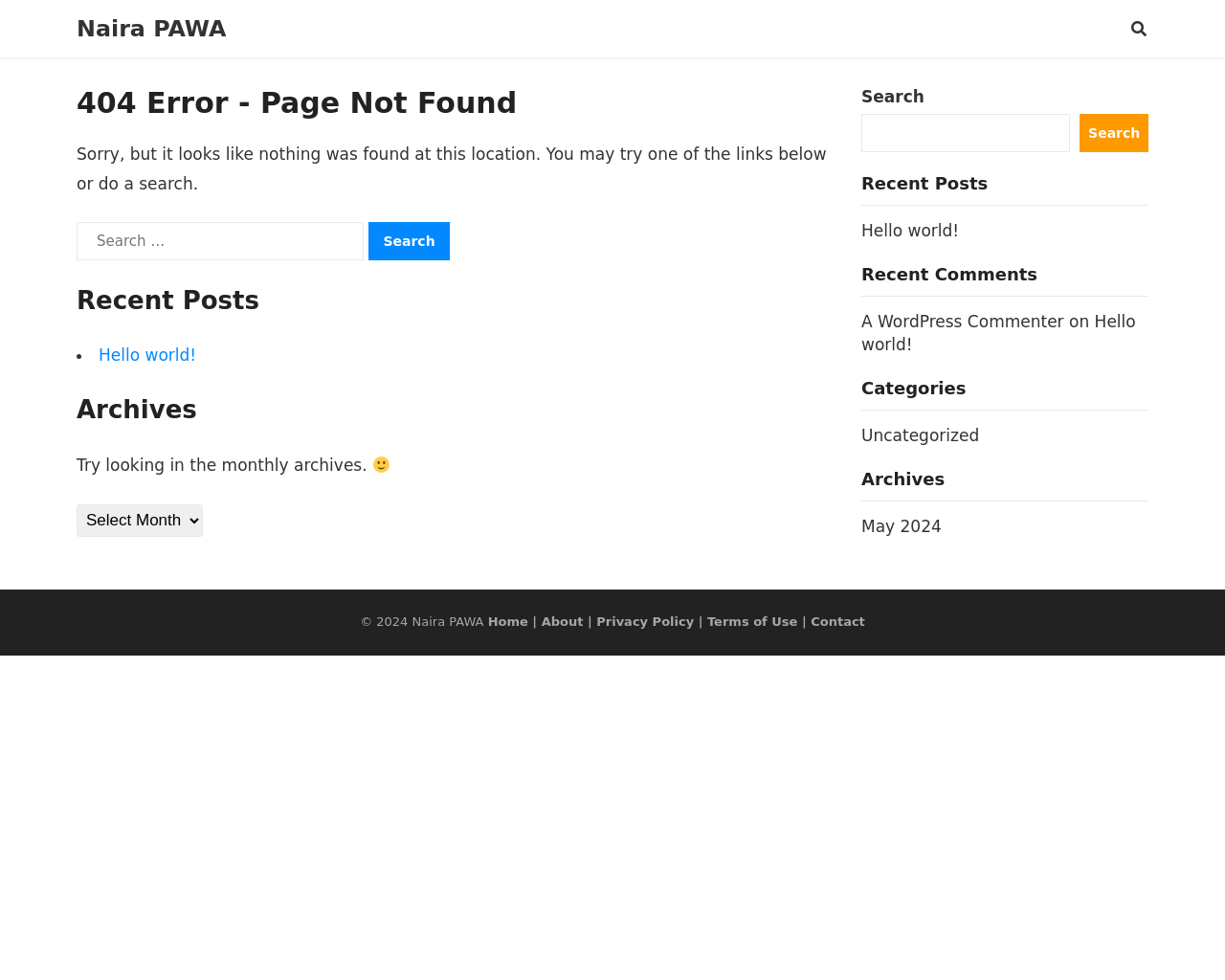What is the purpose of the 'Archives' section?
Could you give a comprehensive explanation in response to this question?

The 'Archives' section provides a way to access past content on the website, organized by month. It includes links to specific months, such as 'May 2024', which suggests that the website has a large archive of content.